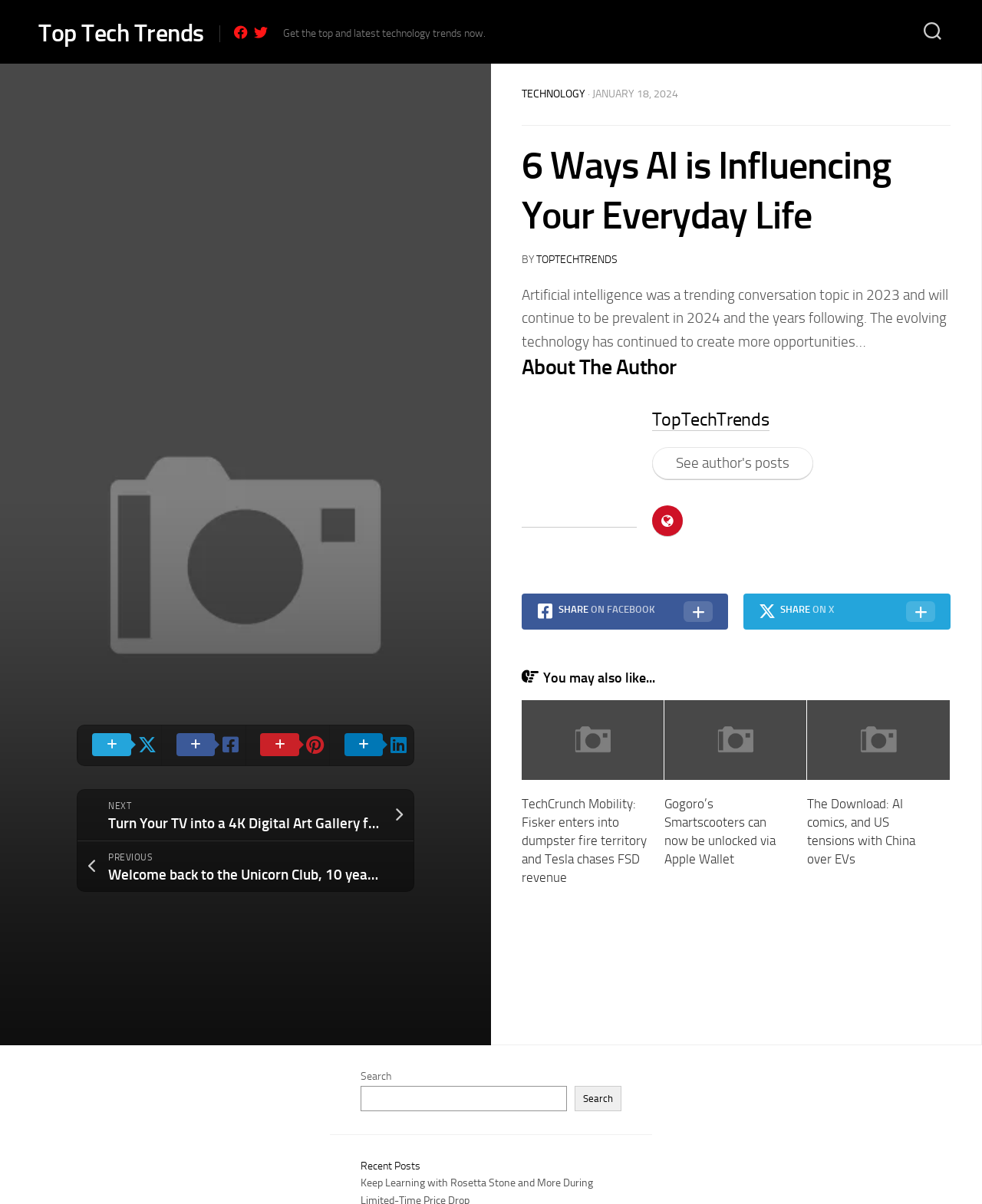Locate the UI element described by Search in the provided webpage screenshot. Return the bounding box coordinates in the format (top-left x, top-left y, bottom-right x, bottom-right y), ensuring all values are between 0 and 1.

[0.585, 0.902, 0.633, 0.923]